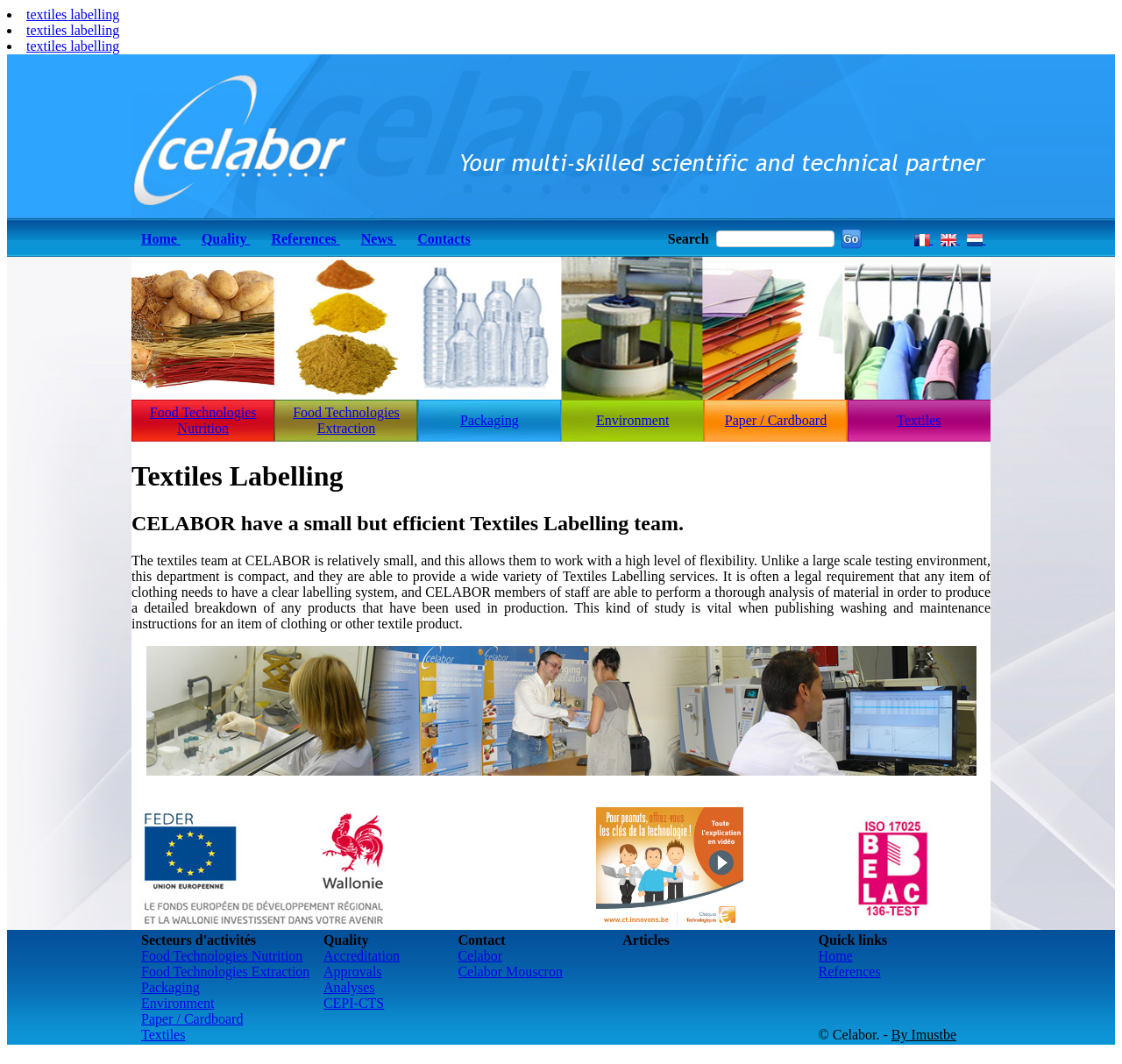Describe every aspect of the webpage in a detailed manner.

The webpage is about Textiles Labelling, with a focus on the services provided by CELABOR. At the top, there are three bullet points with links to "textiles labelling" pages. Below this, there is a table with two rows. The first row has a cell with an image, and the second row has a cell with a navigation menu that includes links to "Home", "Quality", "References", "News", and "Contacts", as well as a search bar with a "GO" button.

Below the navigation menu, there is a large block of text that describes the Textiles Labelling team at CELABOR, highlighting their flexibility and ability to provide a wide range of services. This text is accompanied by an image.

On the left side of the page, there is a menu with links to various categories, including "Food Technologies Nutrition", "Food Technologies Extraction", "Packaging", "Environment", "Paper / Cardboard", and "Textiles". Each of these links has an associated image.

The overall layout of the page is organized, with clear headings and concise text. The use of images and tables helps to break up the content and make it easier to read.